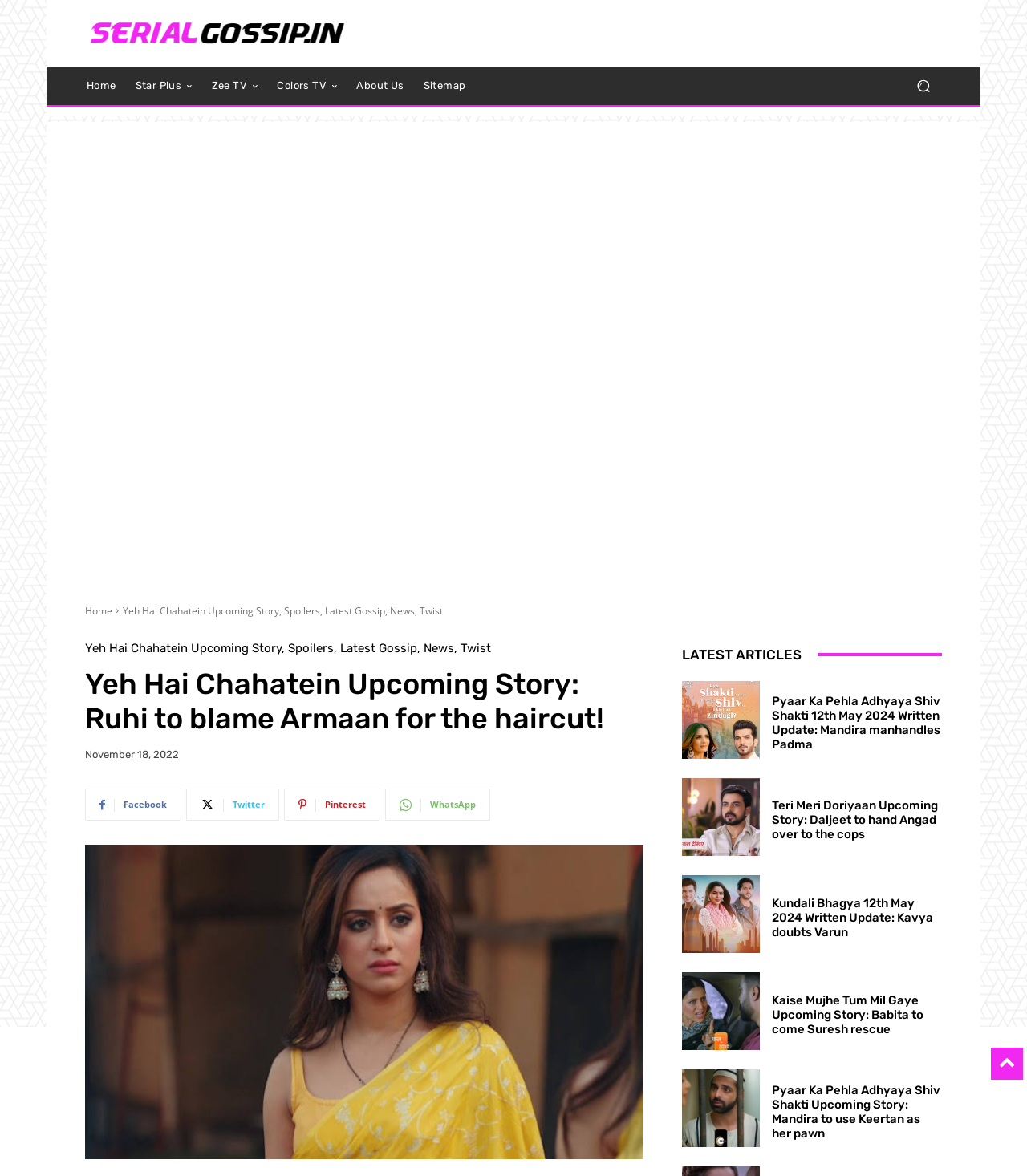Use a single word or phrase to answer the question:
What is the name of the TV channel?

STAR PLUS